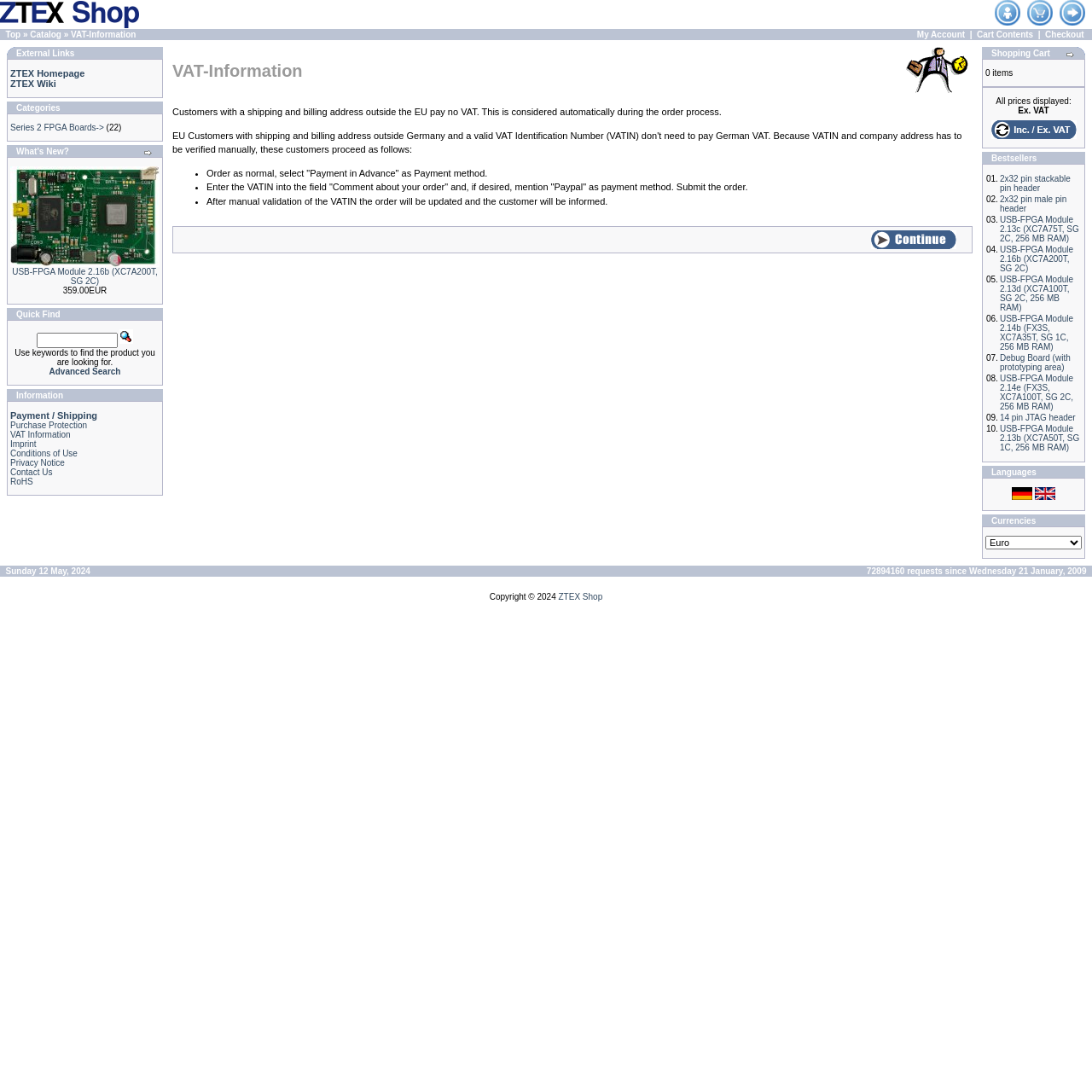Respond to the question below with a concise word or phrase:
What is the price of the USB-FPGA Module 2.16b?

359.00EUR